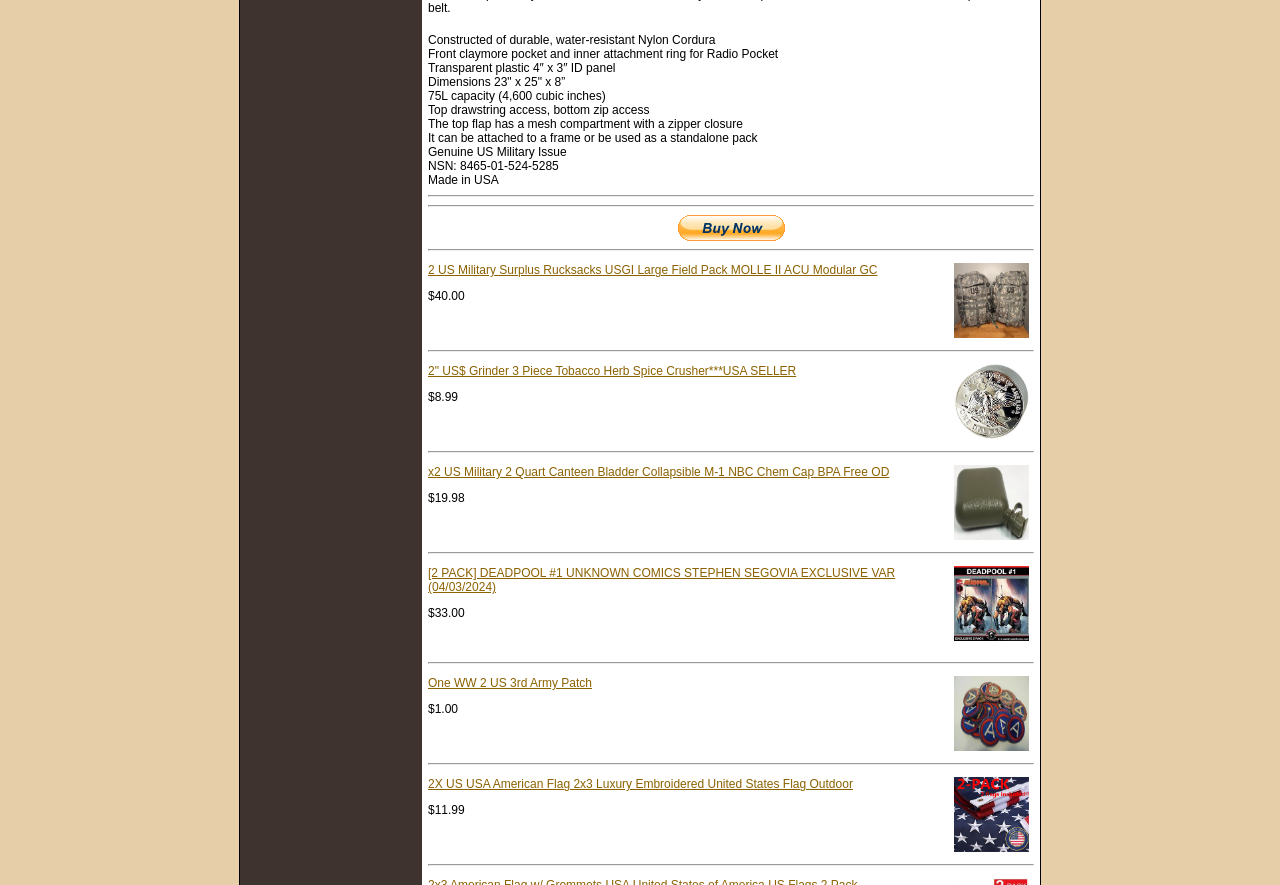Analyze the image and give a detailed response to the question:
What is the capacity of the pack?

The capacity of the pack is mentioned in the sixth StaticText element, which says '75L capacity (4,600 cubic inches)'.